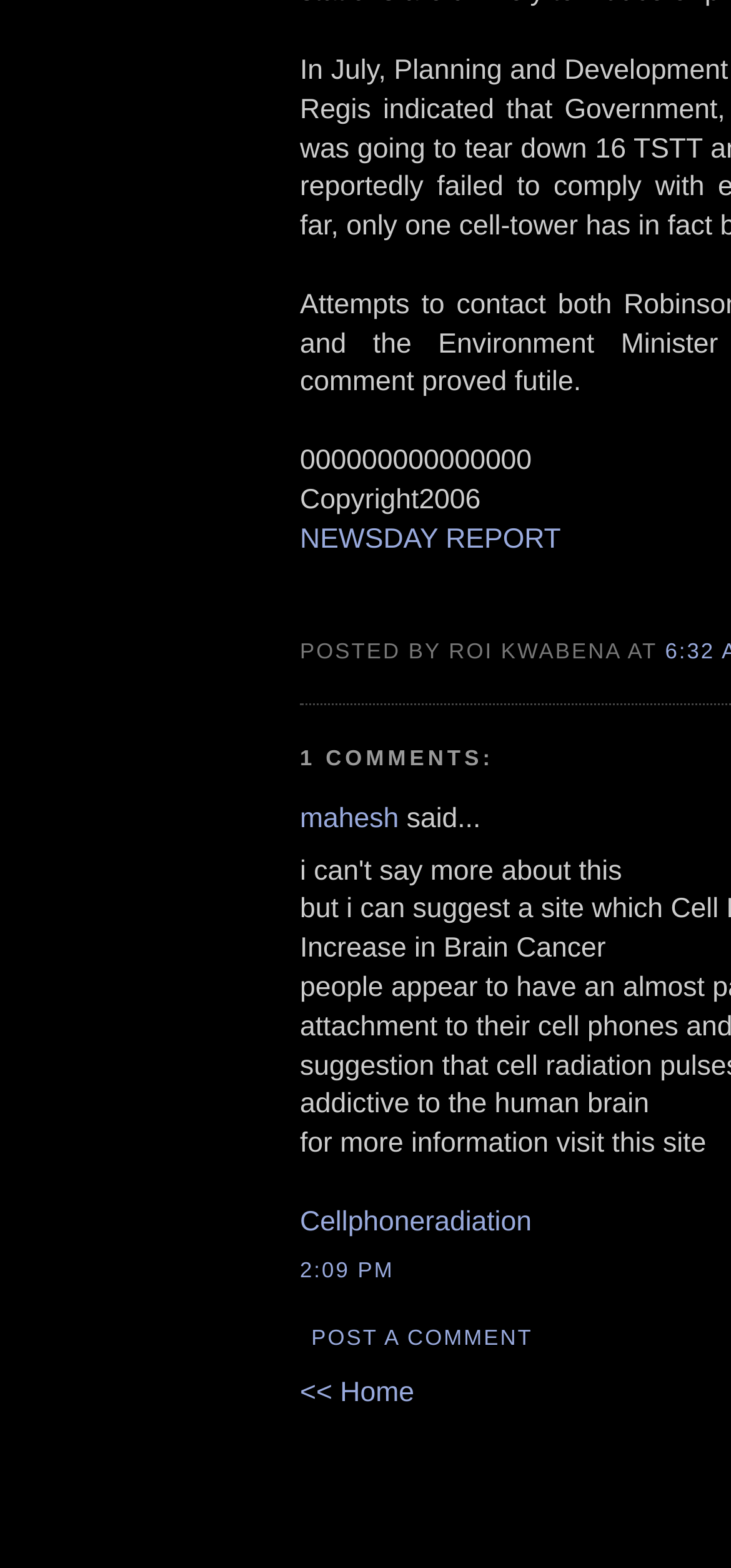Use one word or a short phrase to answer the question provided: 
What is the time of the comment?

2:09 PM